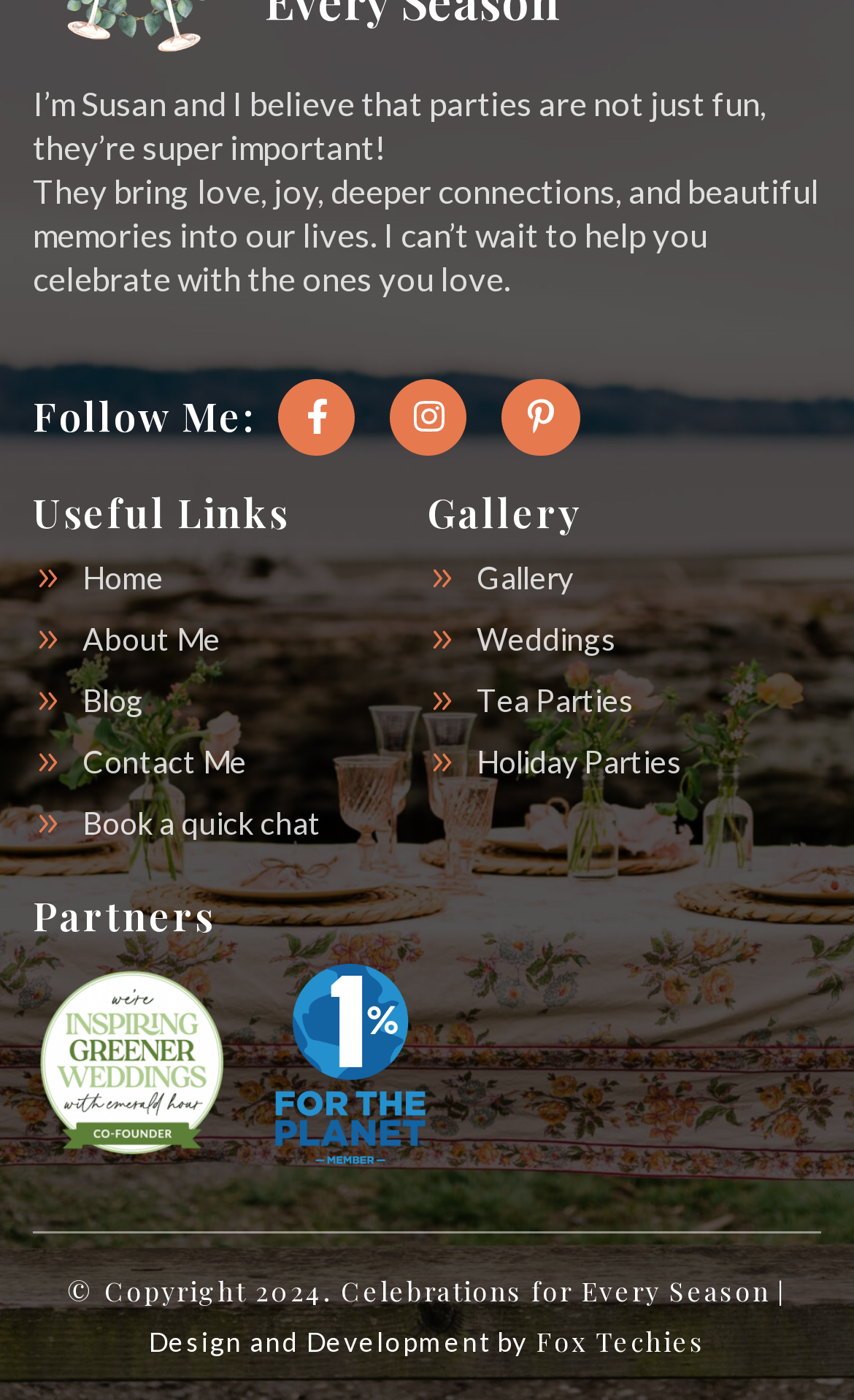Mark the bounding box of the element that matches the following description: "parent_node: 19".

None